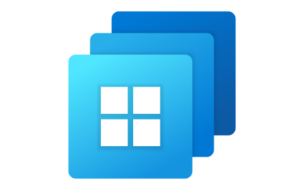Generate an elaborate caption for the image.

The image showcases a stylized icon representing the "Windows 365 and Place a CPC under review feature," depicted with three overlapping rectangles that display varying shades of blue and a prominent white grid pattern in the center. This visual encapsulates the concept of virtual desktop management, highlighting the feature's purpose of enhancing user experience within the Windows 365 environment. The design is modern and sleek, reflecting the functionality of cloud computing and technology integration, making it instantly recognizable for users familiar with Windows 365 solutions. The accompanying text suggests it may be part of a guide or tutorial aimed at helping users navigate new features in a cloud infrastructure context.